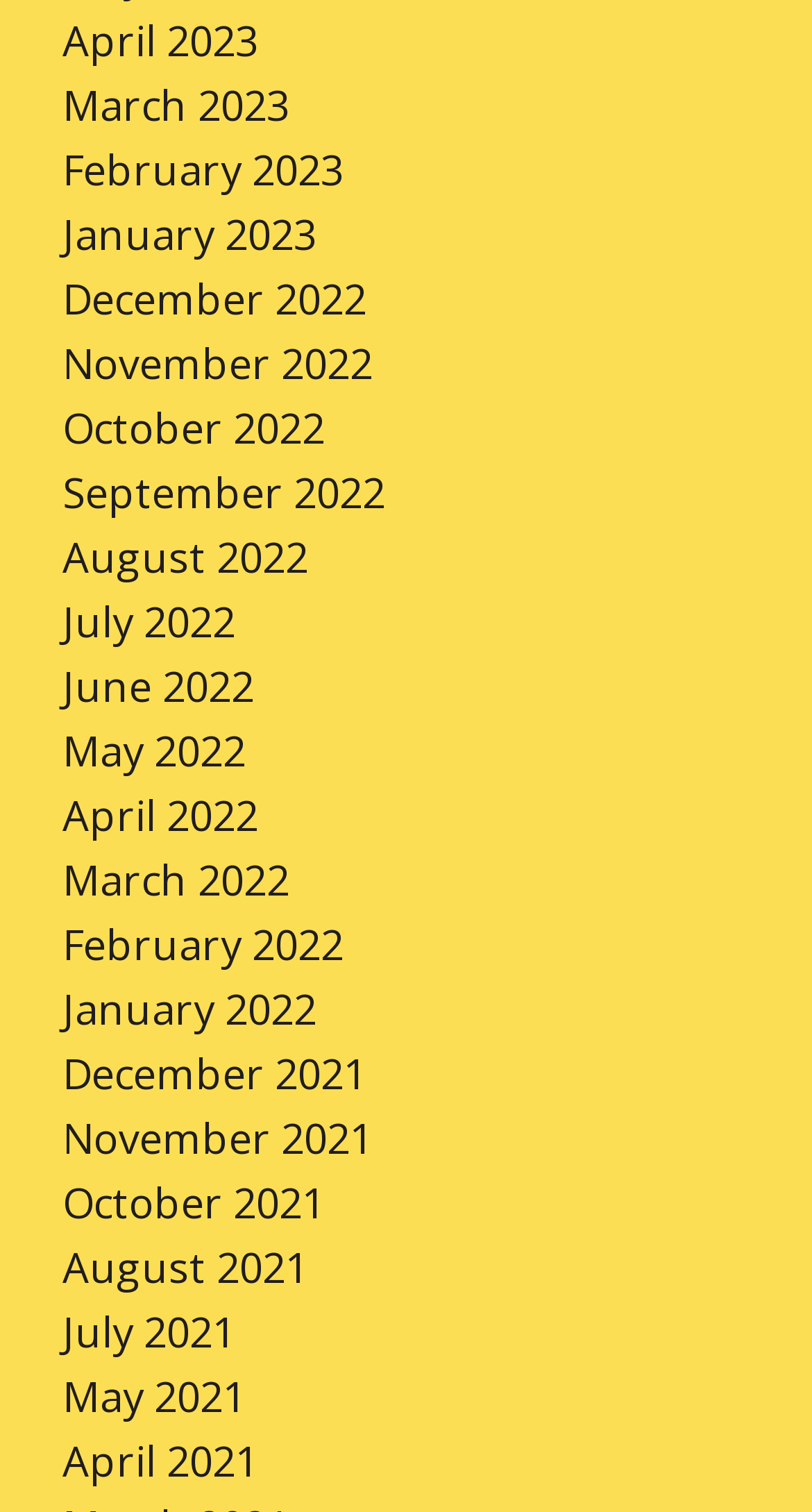Identify and provide the bounding box for the element described by: "March 2022".

[0.077, 0.564, 0.356, 0.601]